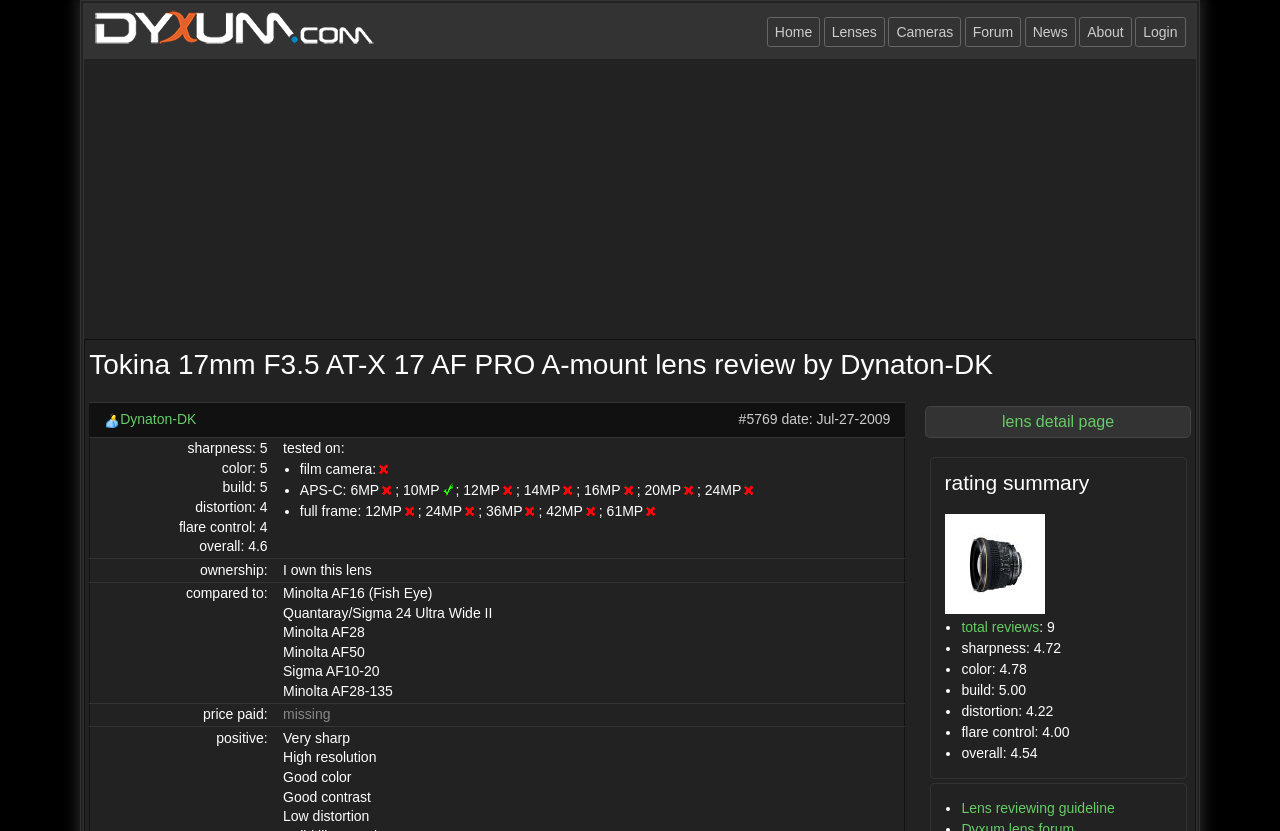Identify and extract the heading text of the webpage.

Tokina 17mm F3.5 AT-X 17 AF PRO A-mount lens review by Dynaton-DK